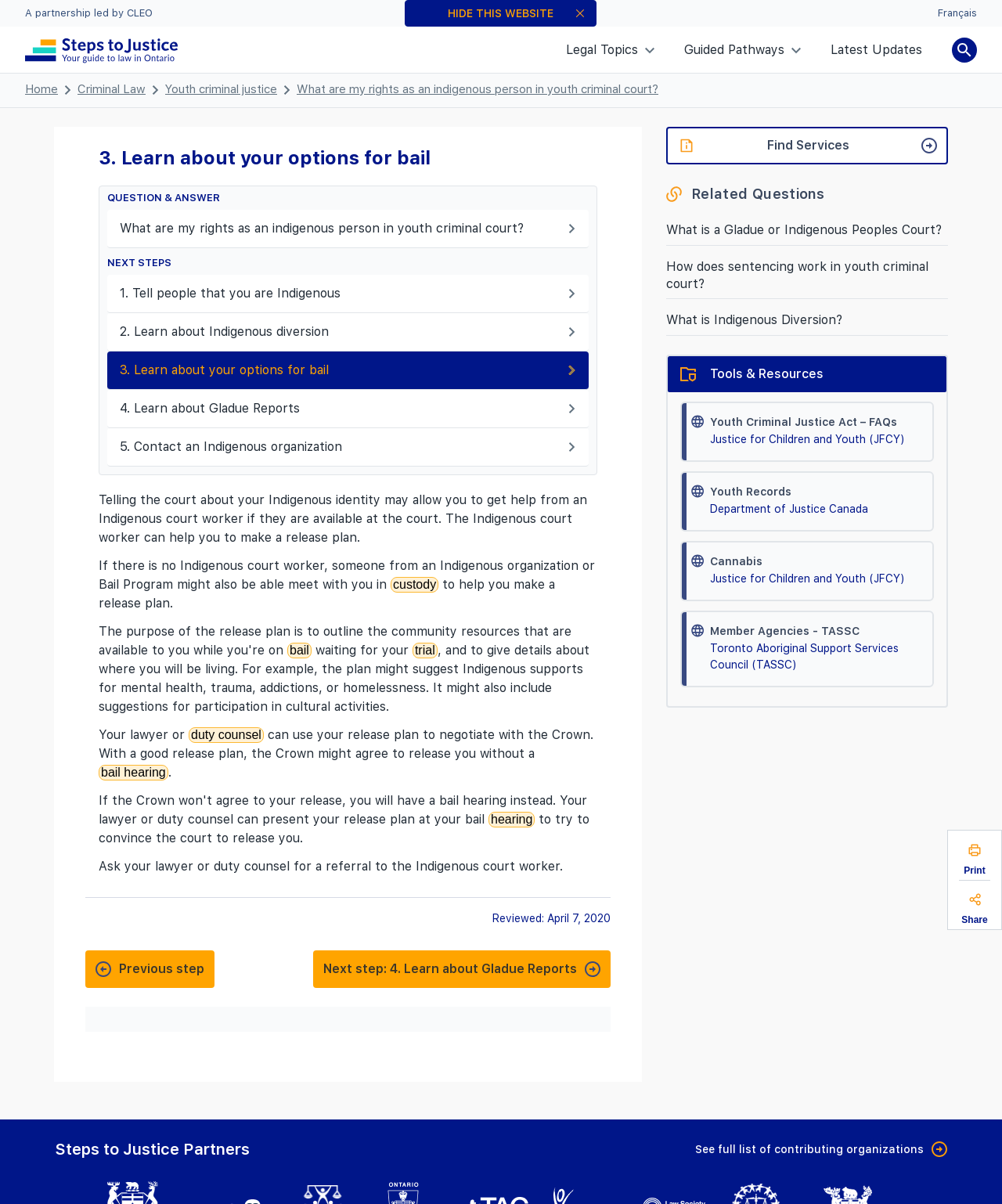Please specify the bounding box coordinates in the format (top-left x, top-left y, bottom-right x, bottom-right y), with values ranging from 0 to 1. Identify the bounding box for the UI component described as follows: Youth criminal justice

[0.165, 0.068, 0.277, 0.081]